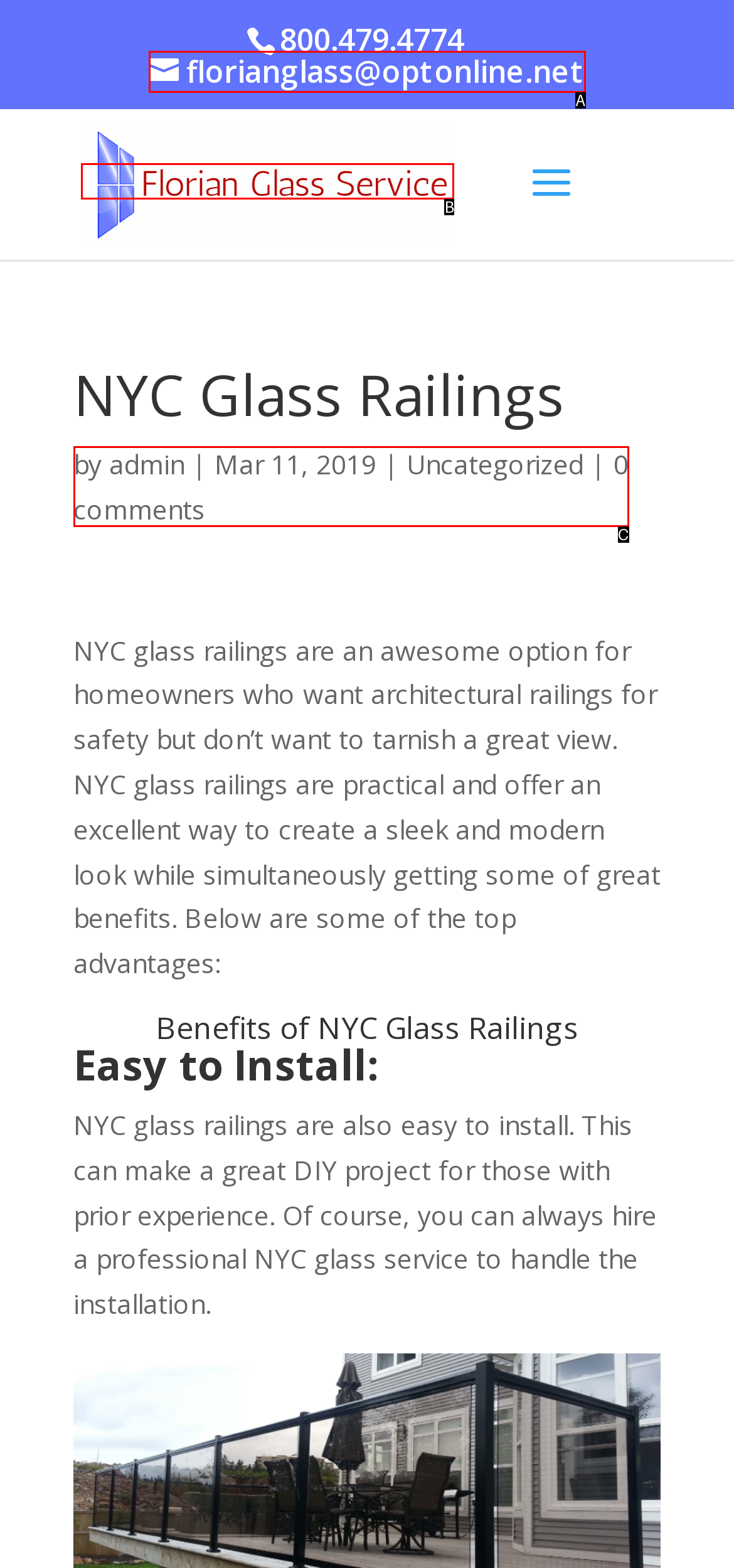Look at the description: 0 comments
Determine the letter of the matching UI element from the given choices.

C